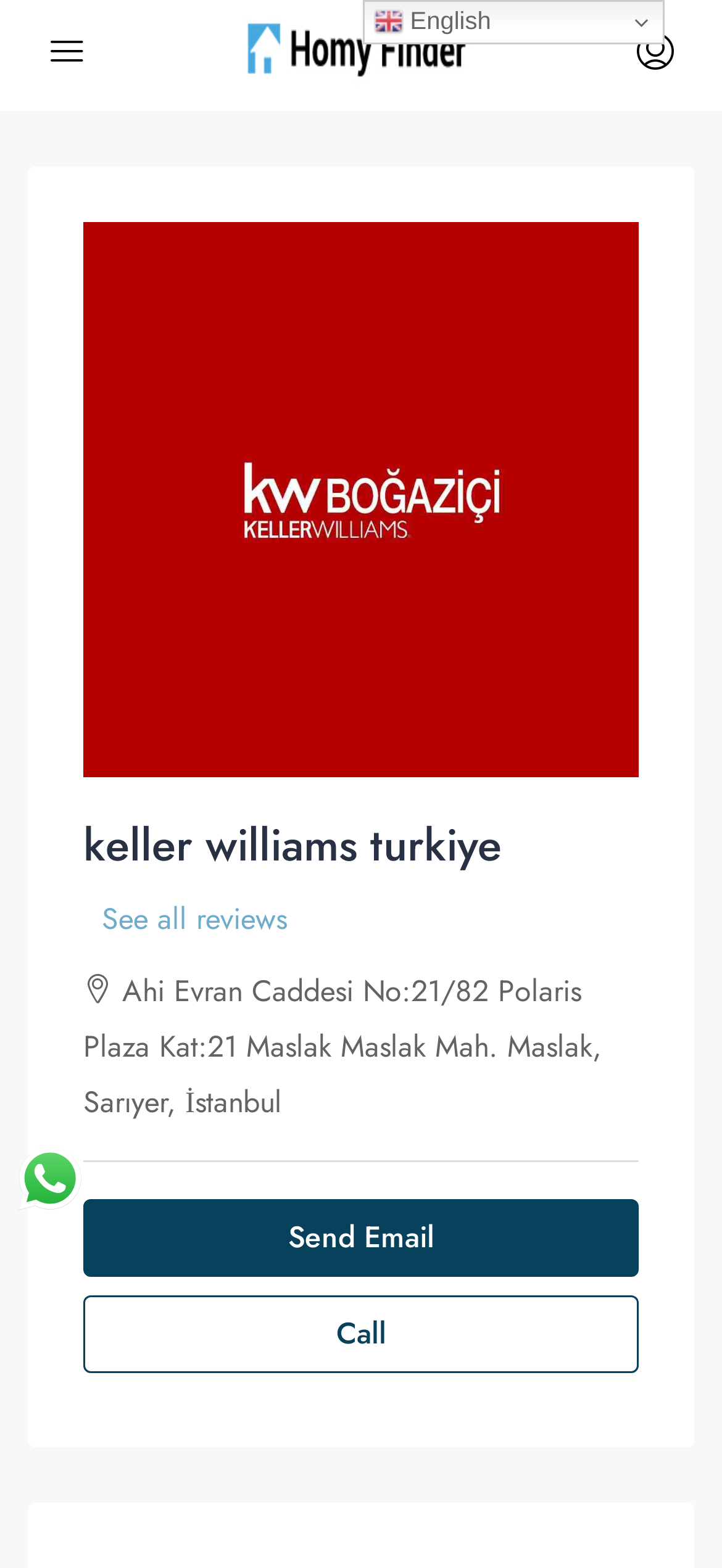How many buttons are in the header?
Refer to the image and provide a concise answer in one word or phrase.

2